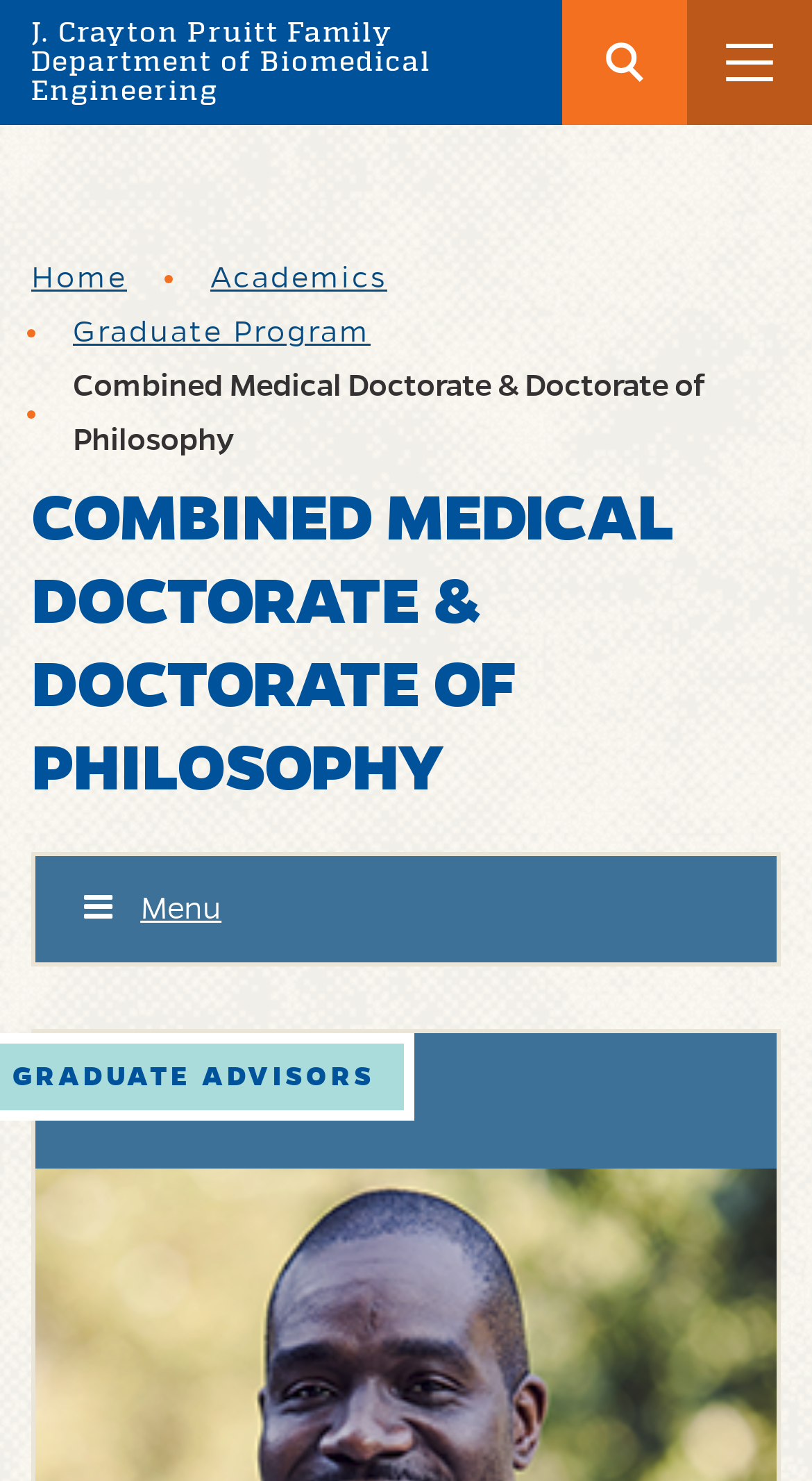What is the text on the button with a popup menu?
Make sure to answer the question with a detailed and comprehensive explanation.

I found the button element with a popup menu, but it does not have any text, only an image.